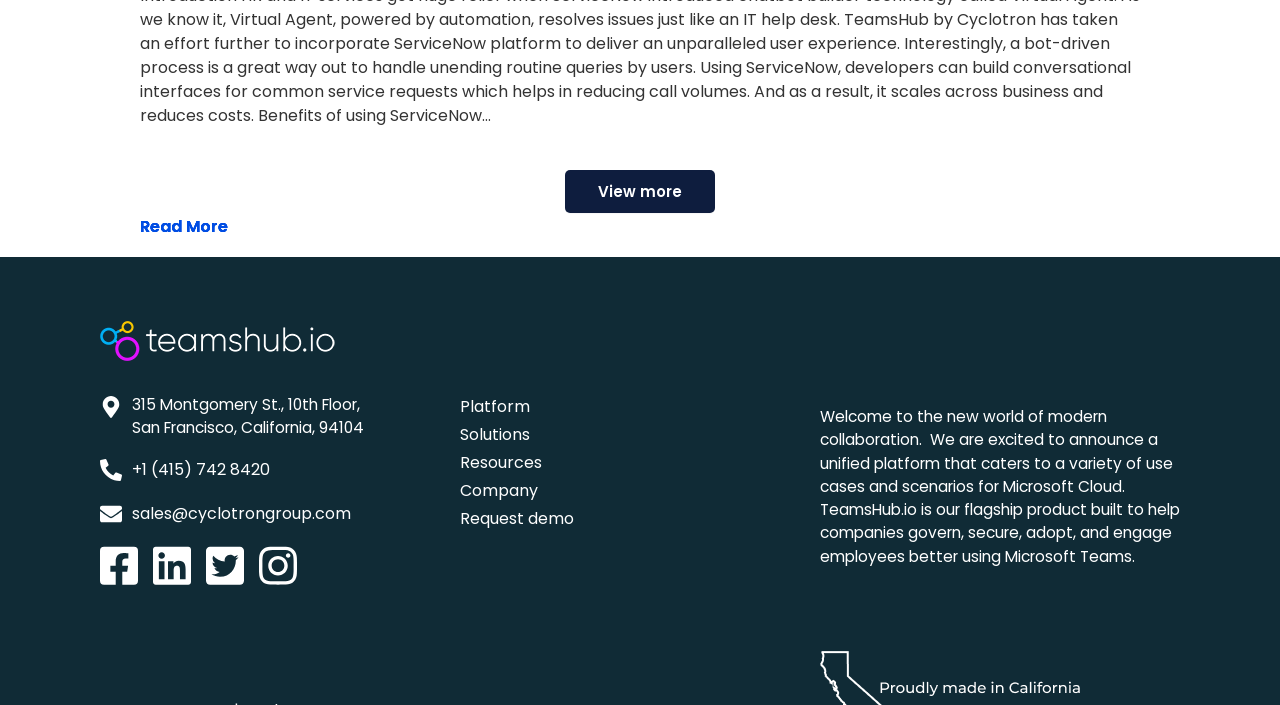Specify the bounding box coordinates of the element's area that should be clicked to execute the given instruction: "Visit the company's Facebook page". The coordinates should be four float numbers between 0 and 1, i.e., [left, top, right, bottom].

[0.078, 0.771, 0.108, 0.833]